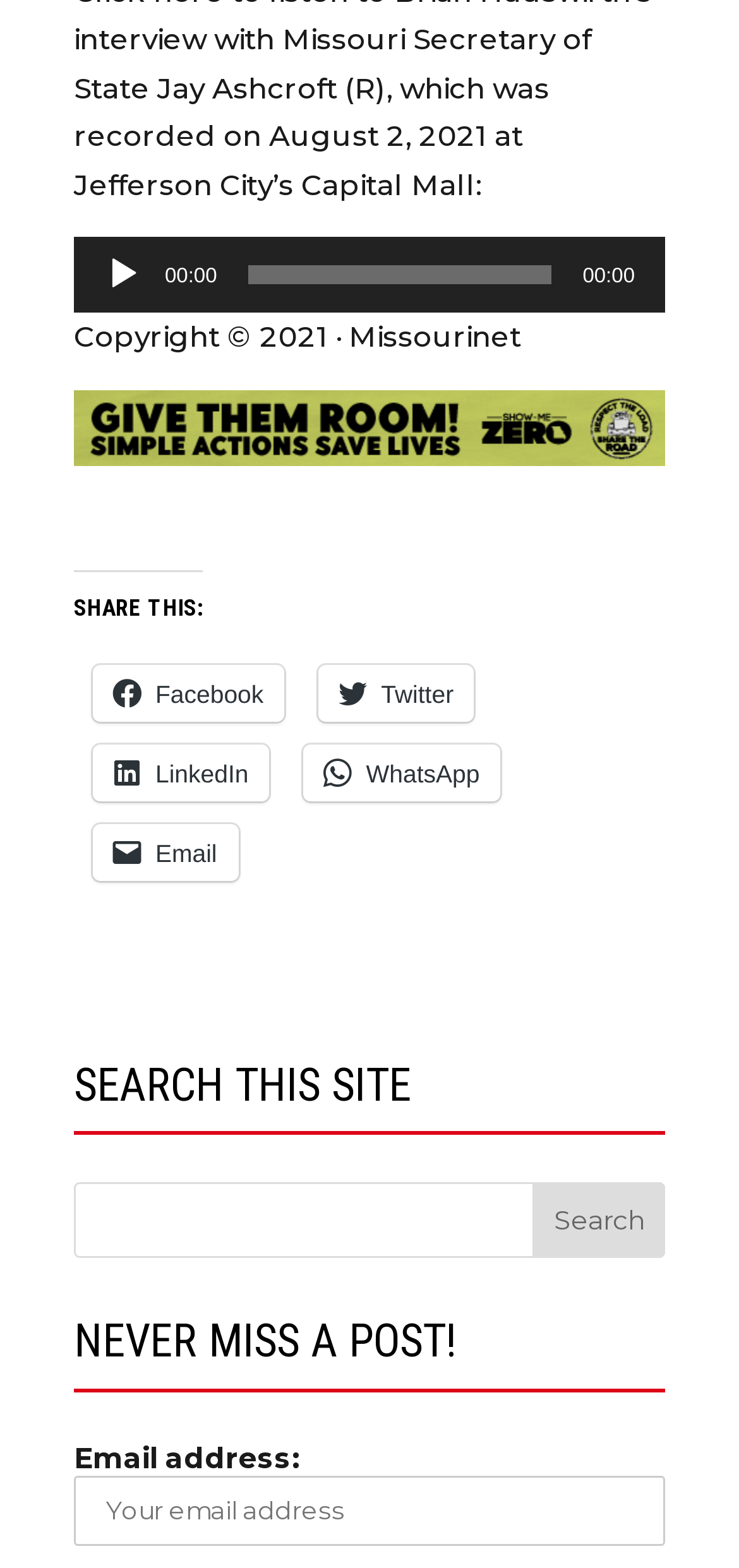Determine the bounding box coordinates of the region that needs to be clicked to achieve the task: "Search this site".

[0.722, 0.754, 0.9, 0.803]